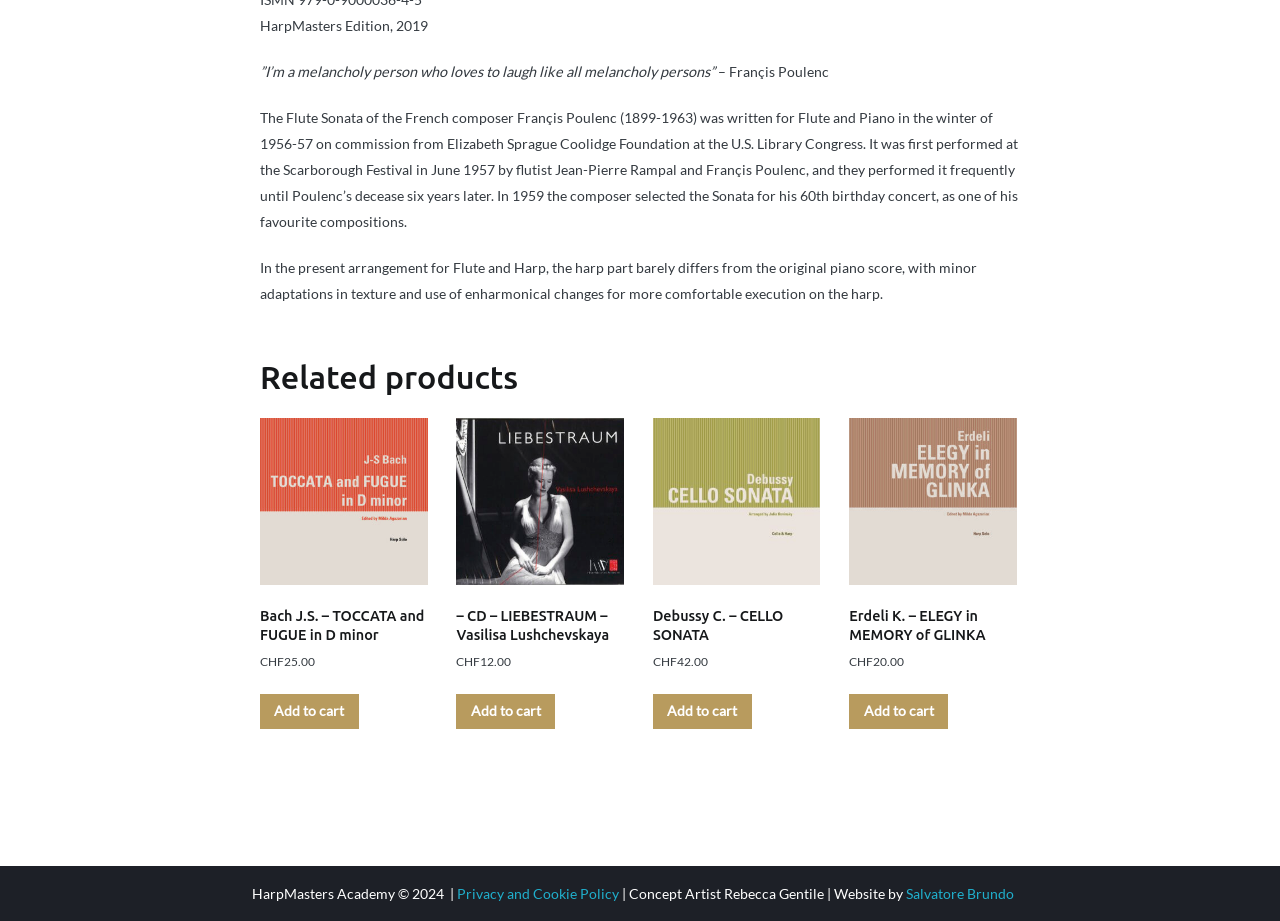Please identify the bounding box coordinates of the element that needs to be clicked to perform the following instruction: "Read the blog".

None